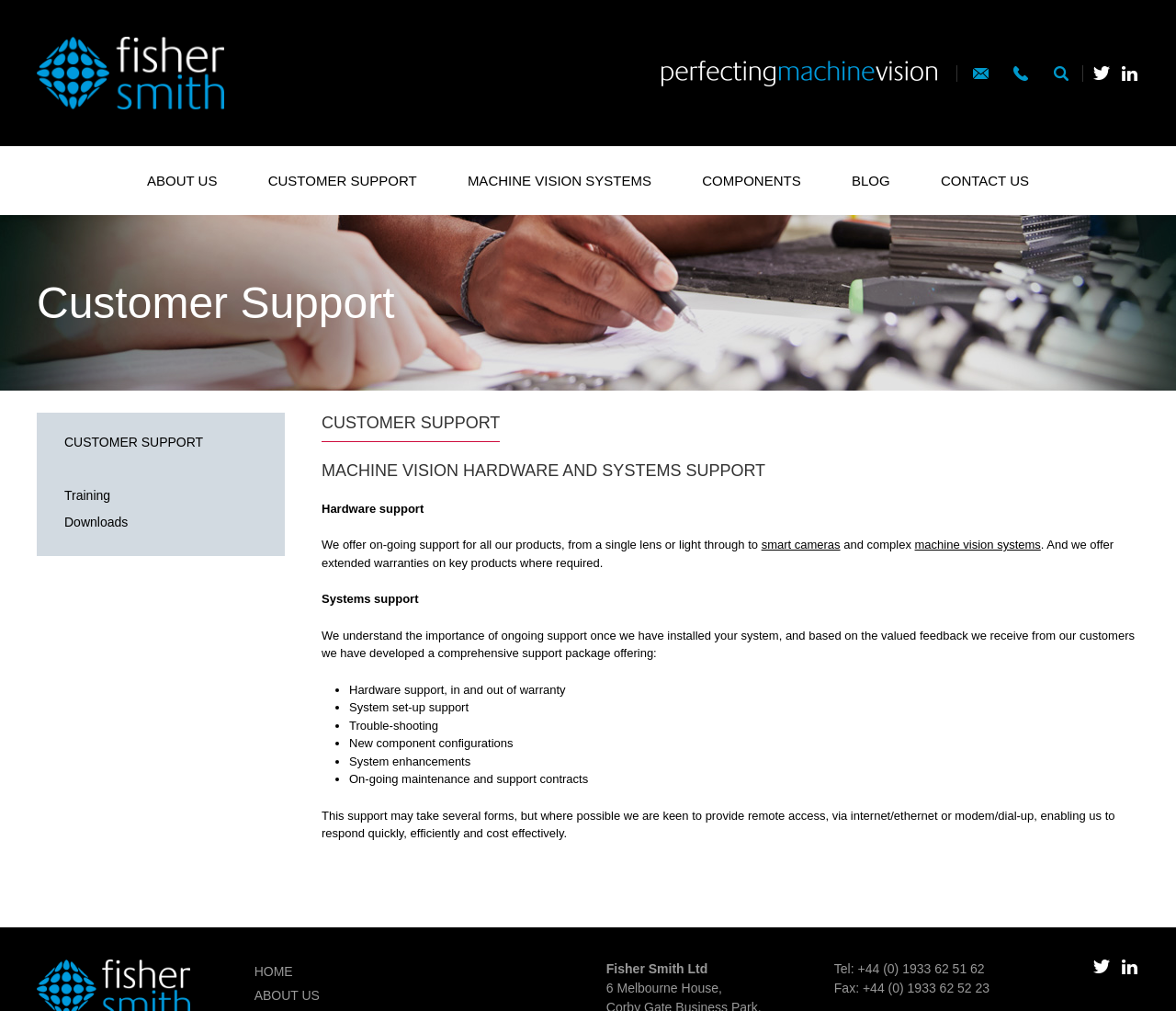Could you locate the bounding box coordinates for the section that should be clicked to accomplish this task: "Go to the ABOUT US page".

[0.125, 0.171, 0.185, 0.186]